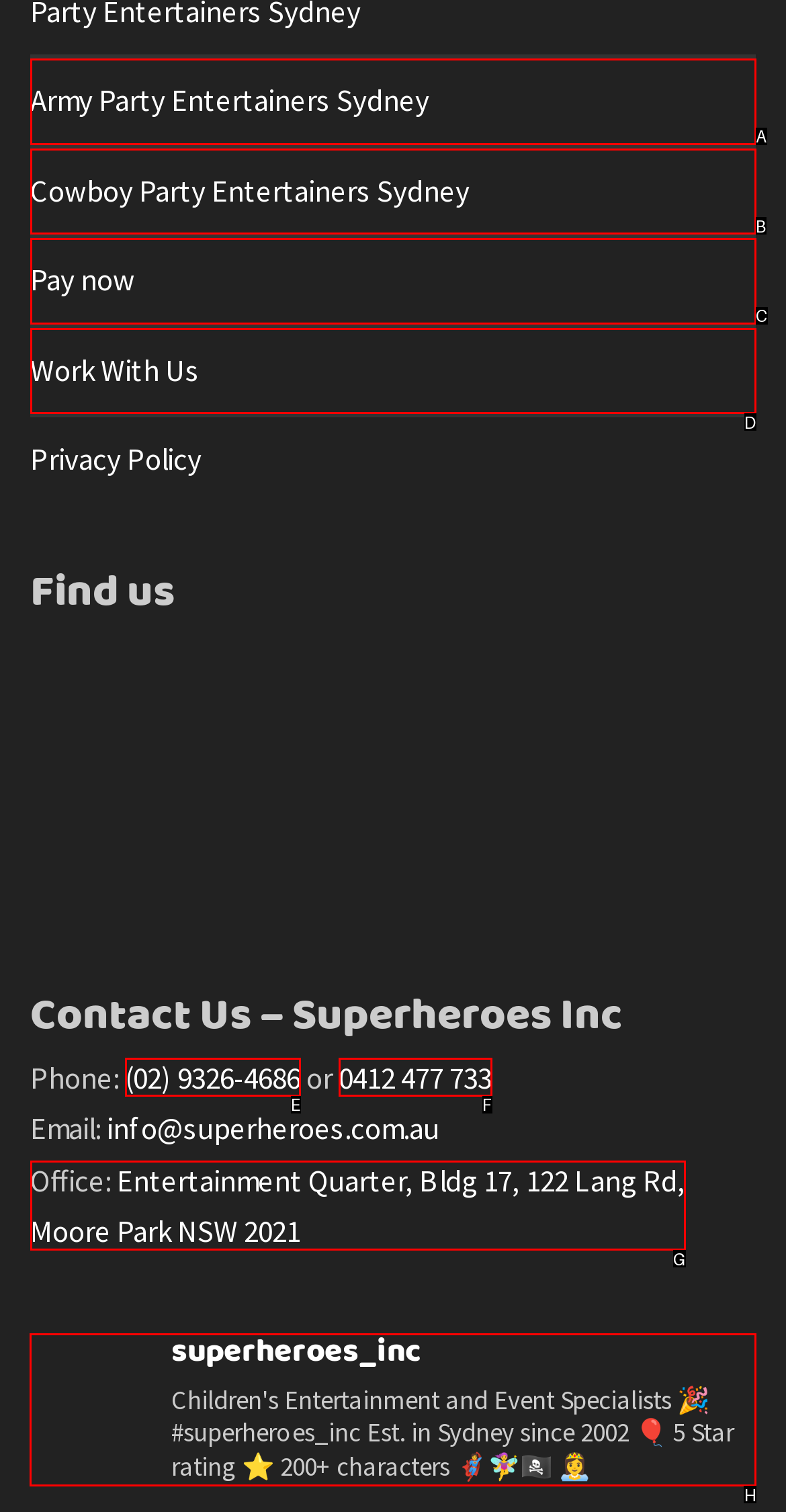Tell me which one HTML element I should click to complete the following task: View Superheroes Inc. profile
Answer with the option's letter from the given choices directly.

H